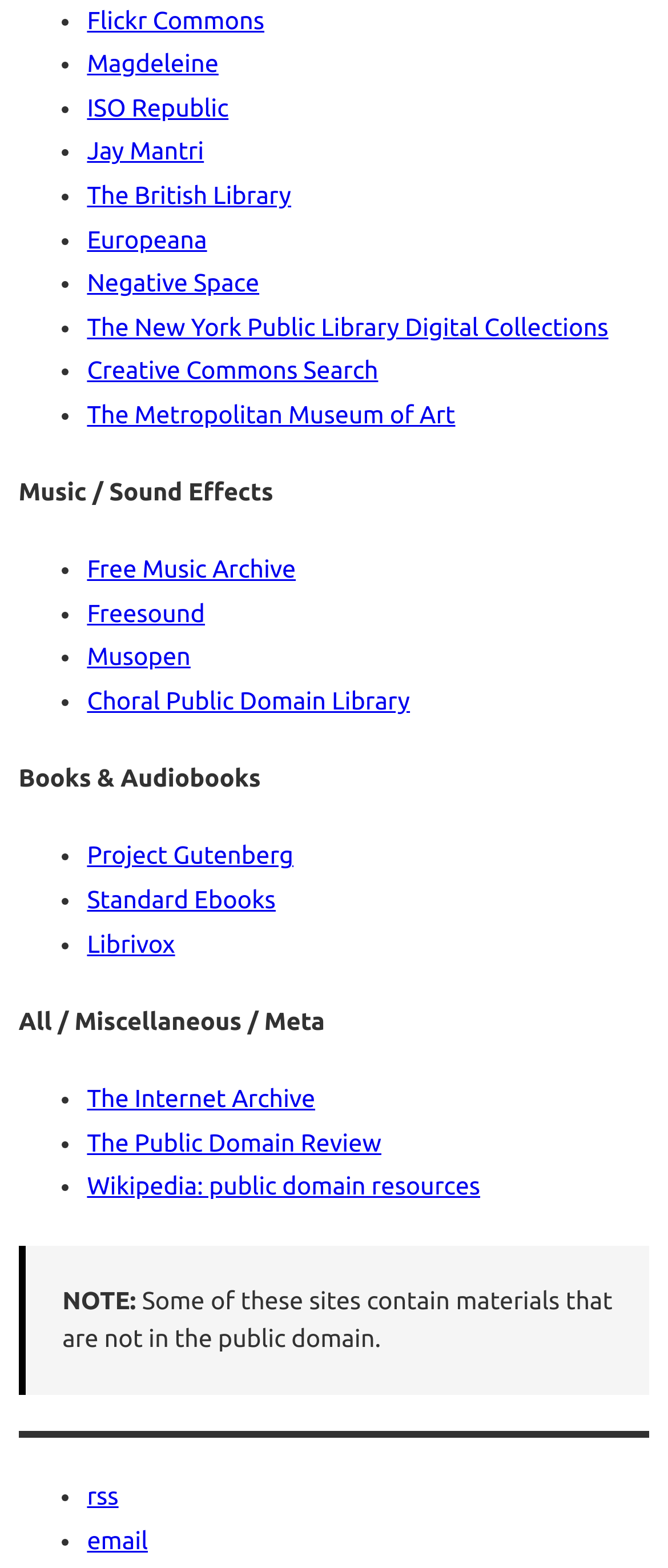Identify the bounding box for the given UI element using the description provided. Coordinates should be in the format (top-left x, top-left y, bottom-right x, bottom-right y) and must be between 0 and 1. Here is the description: Wikipedia: public domain resources

[0.13, 0.748, 0.719, 0.765]